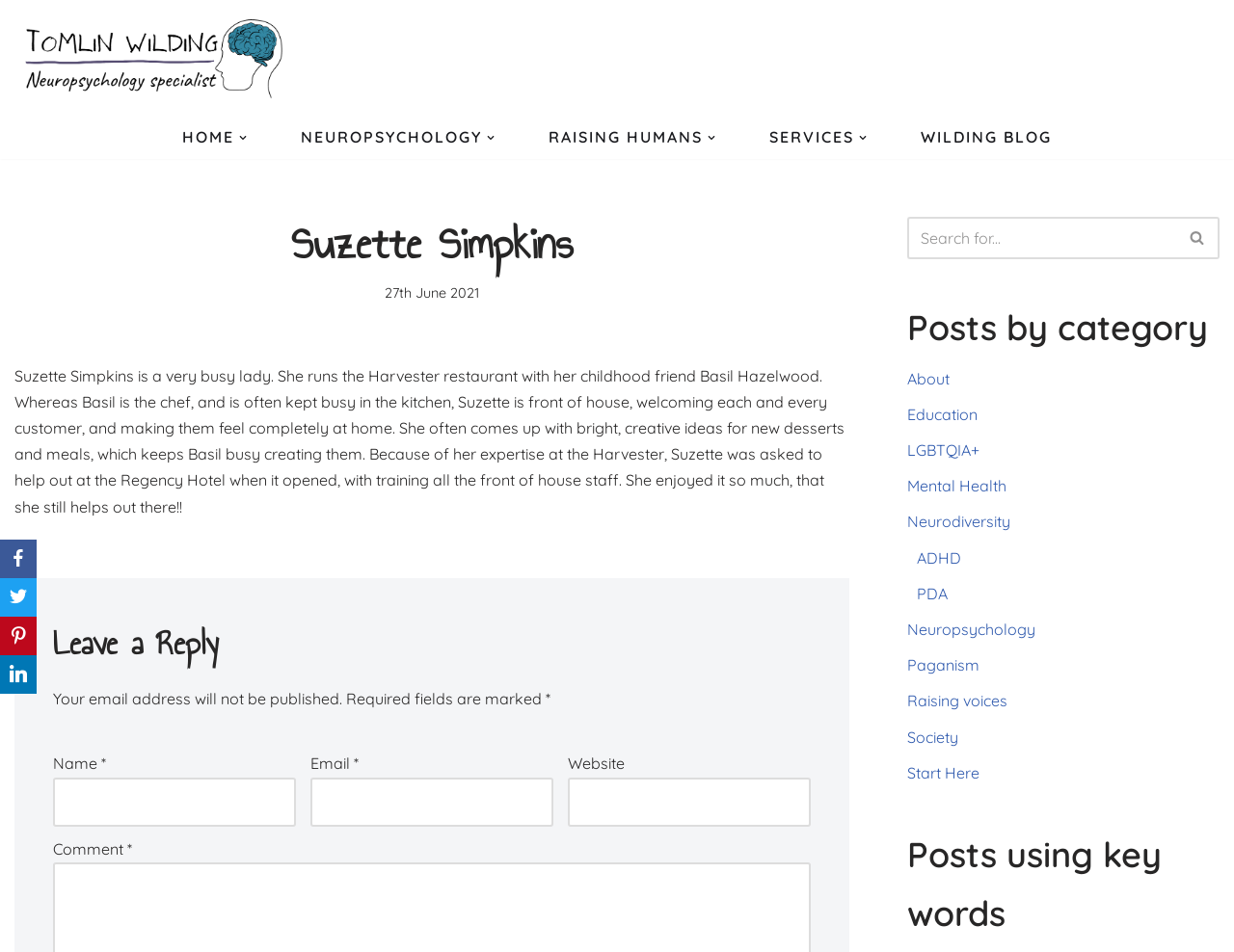Can you show the bounding box coordinates of the region to click on to complete the task described in the instruction: "Click on the 'About' link"?

[0.735, 0.387, 0.77, 0.408]